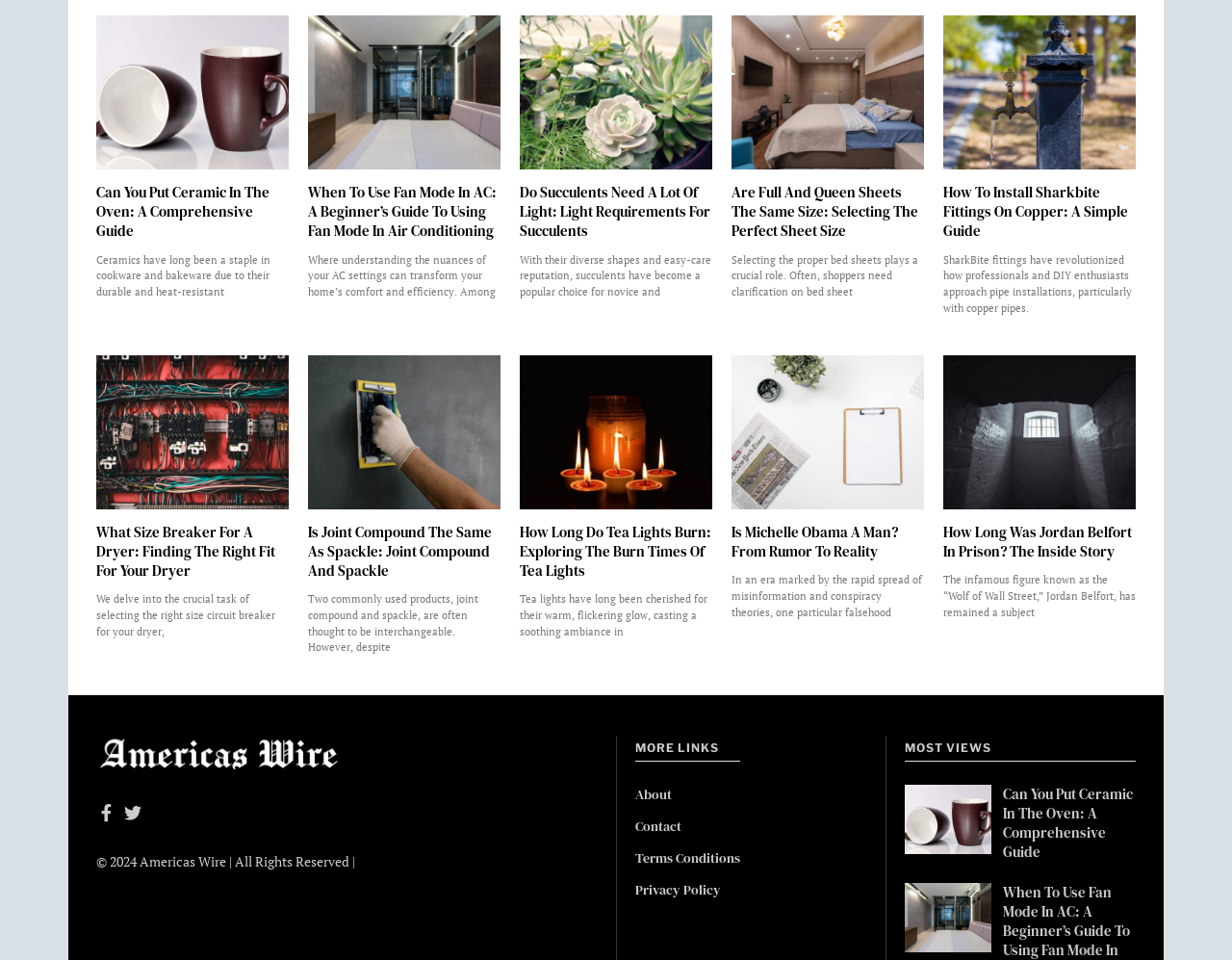Highlight the bounding box coordinates of the region I should click on to meet the following instruction: "Click on the link 'Can You Put Ceramic In The Oven'".

[0.078, 0.016, 0.234, 0.177]